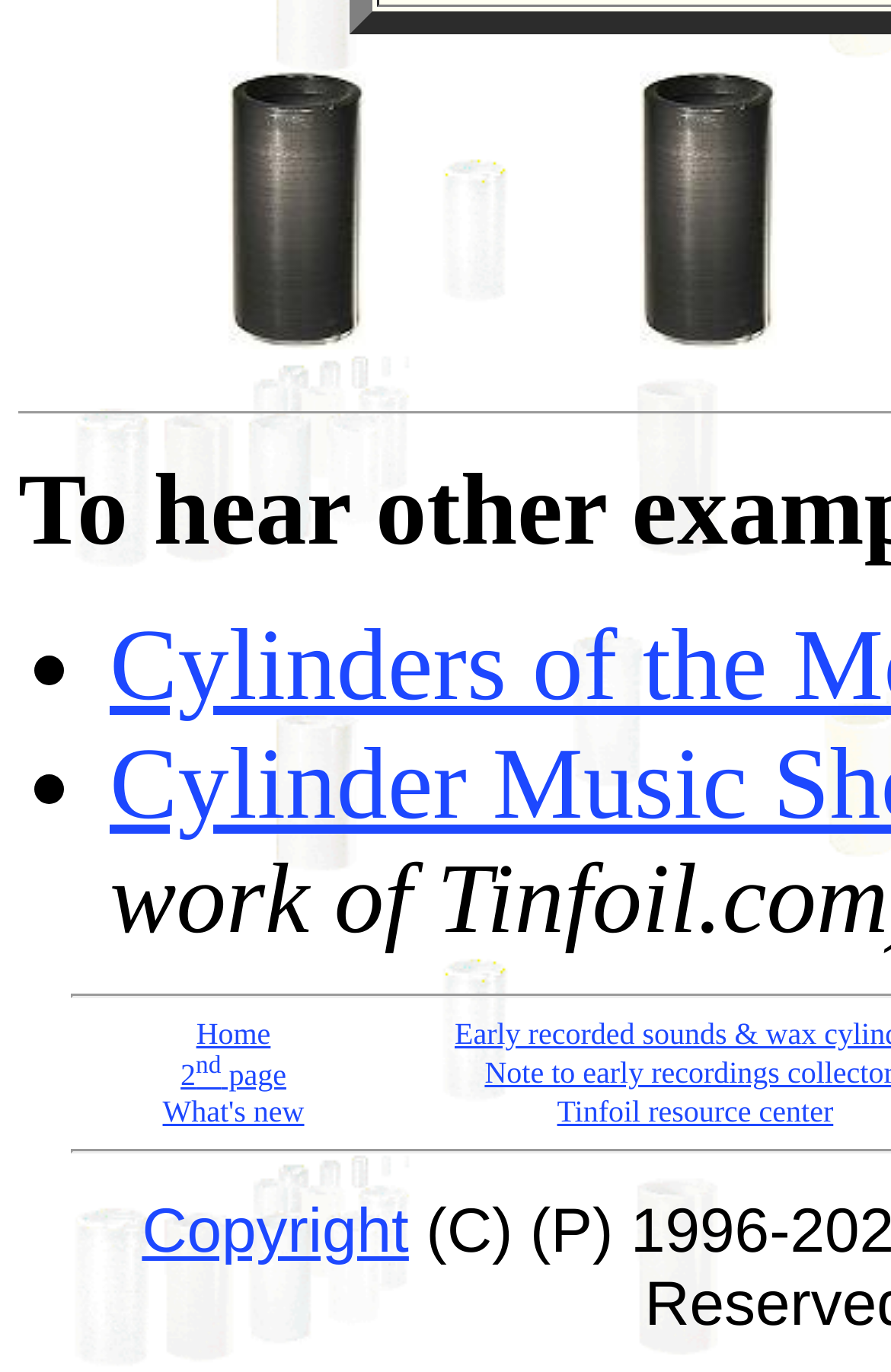Respond to the following query with just one word or a short phrase: 
What is the text of the link at the bottom of the webpage?

Copyright